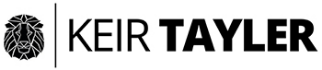What is the typography style of the name 'KEIR TAYLER'?
Answer the question with a thorough and detailed explanation.

The name 'KEIR TAYLER' is presented in bold, modern typography, emphasizing a professional and impactful brand identity.